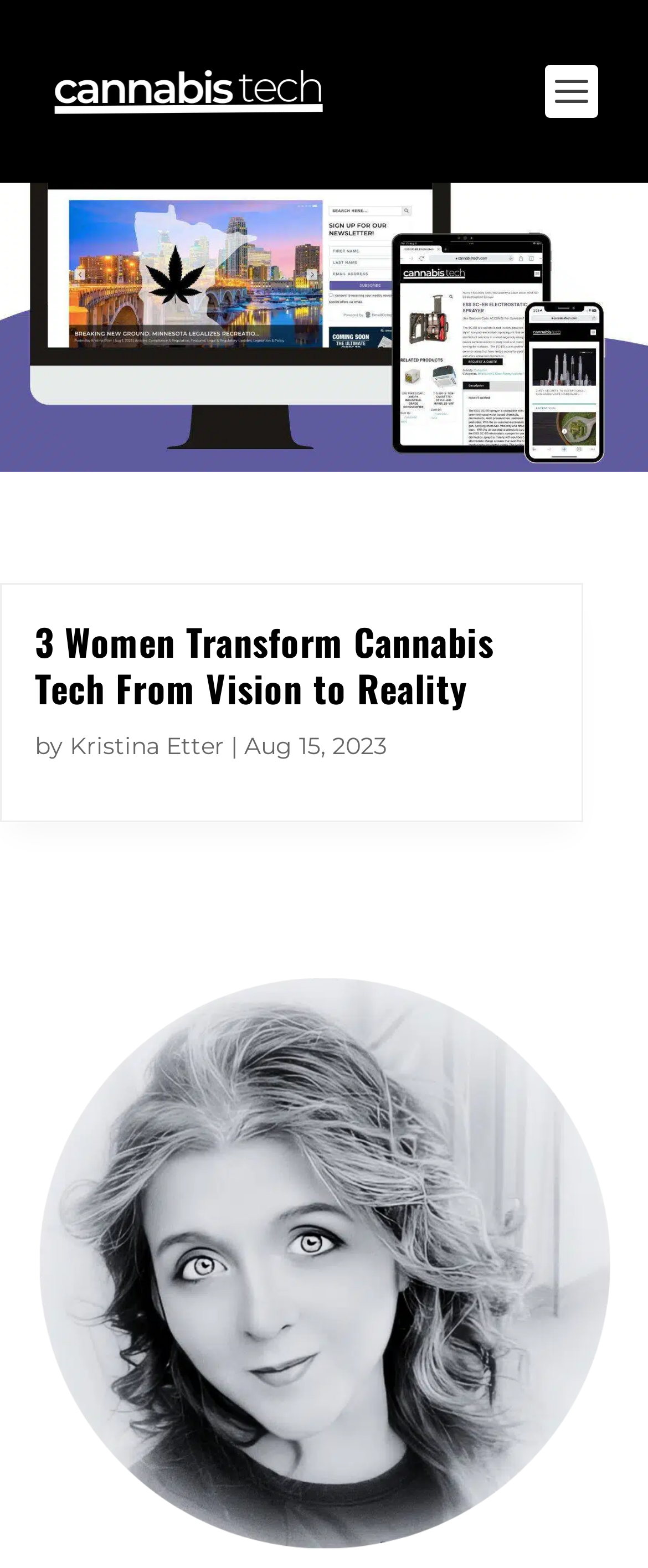Who wrote the latest article?
Please give a well-detailed answer to the question.

I found a link element with the text 'Kristina Etter' which is preceded by the text 'by', indicating that Kristina Etter is the author of the latest article.